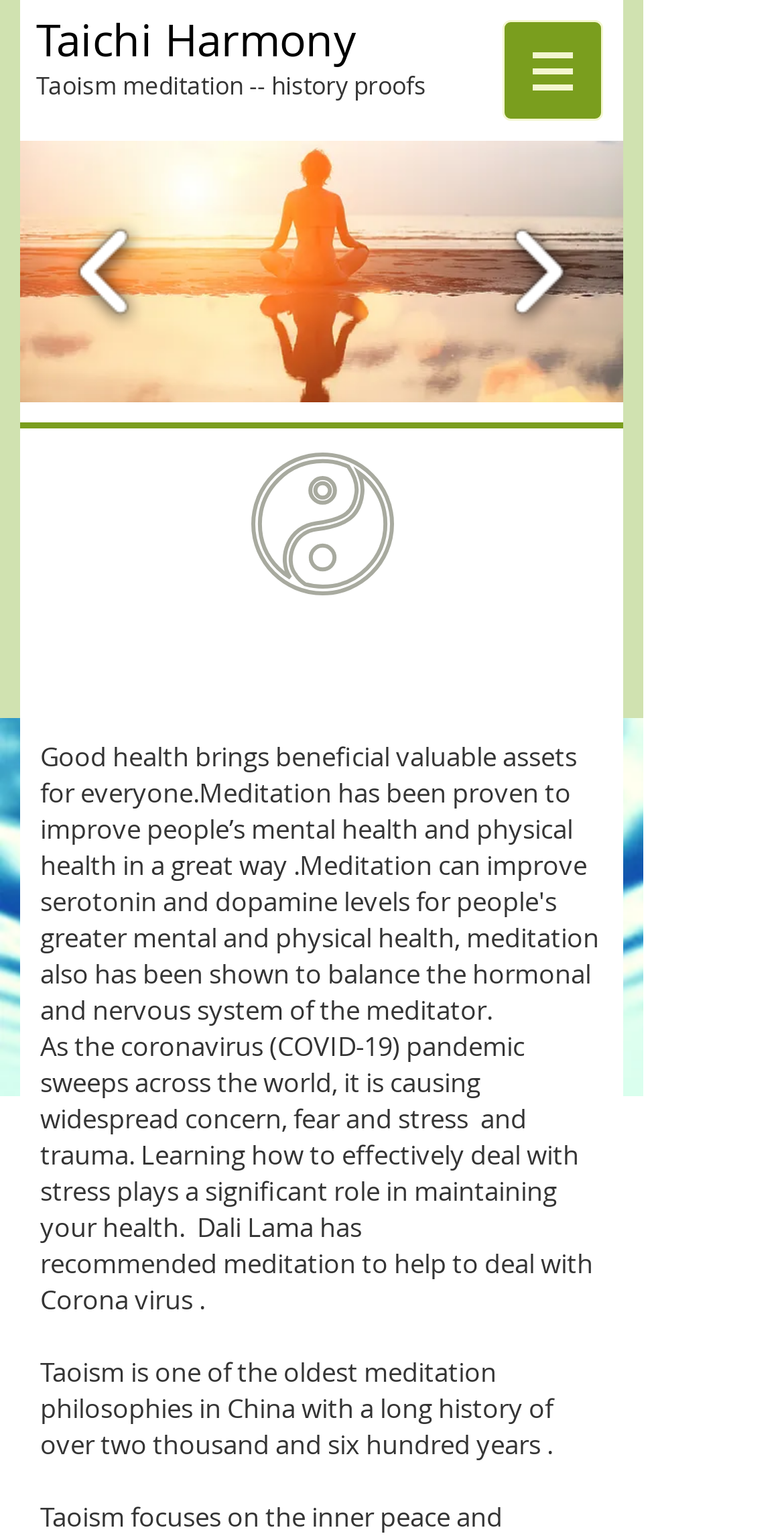Bounding box coordinates are to be given in the format (top-left x, top-left y, bottom-right x, bottom-right y). All values must be floating point numbers between 0 and 1. Provide the bounding box coordinate for the UI element described as: aria-describedby="describedby_item-current-0-SldShwGllry0"

[0.026, 0.092, 0.795, 0.262]